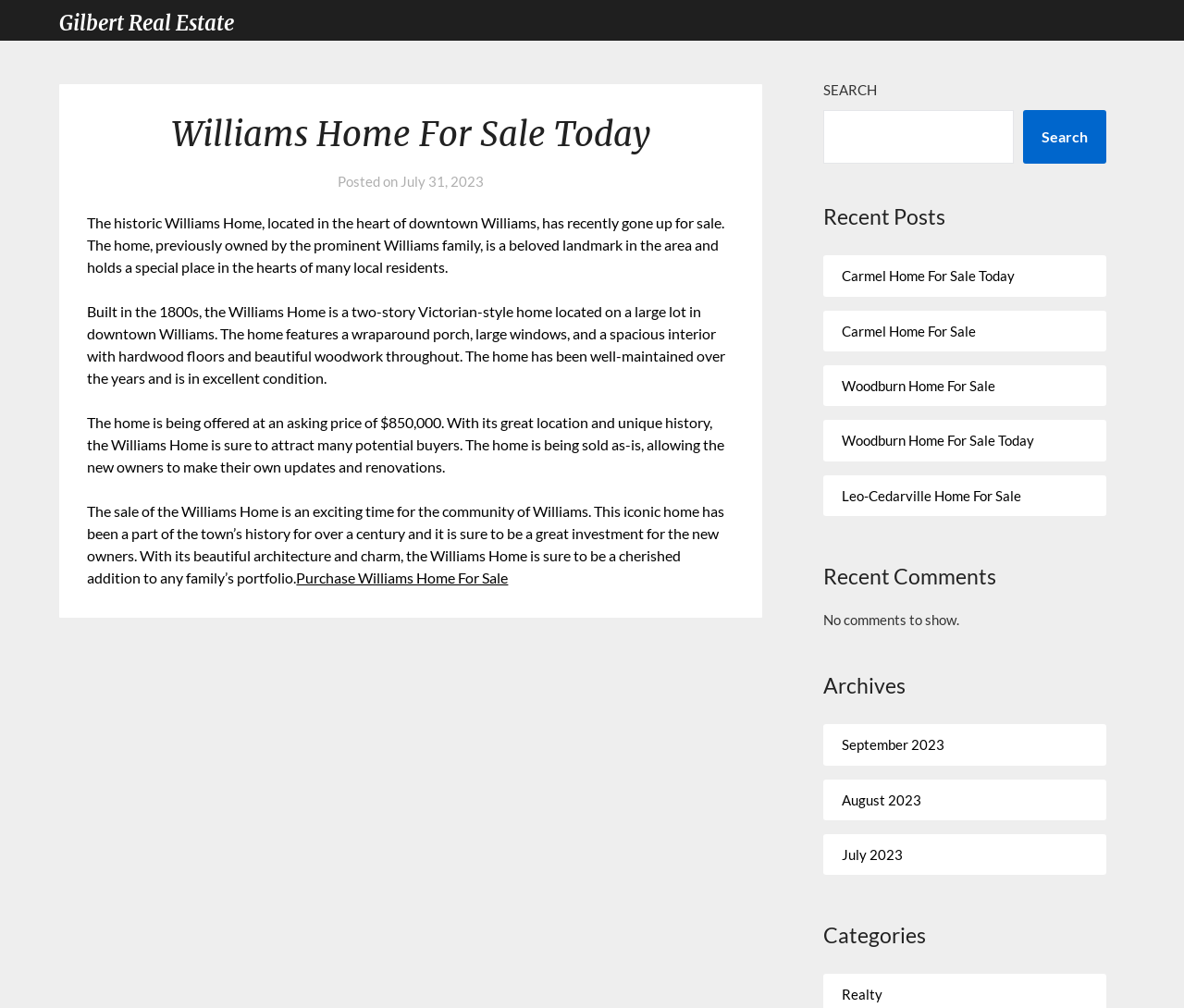Please specify the bounding box coordinates of the region to click in order to perform the following instruction: "Read recent post about Carmel Home For Sale Today".

[0.711, 0.265, 0.857, 0.282]